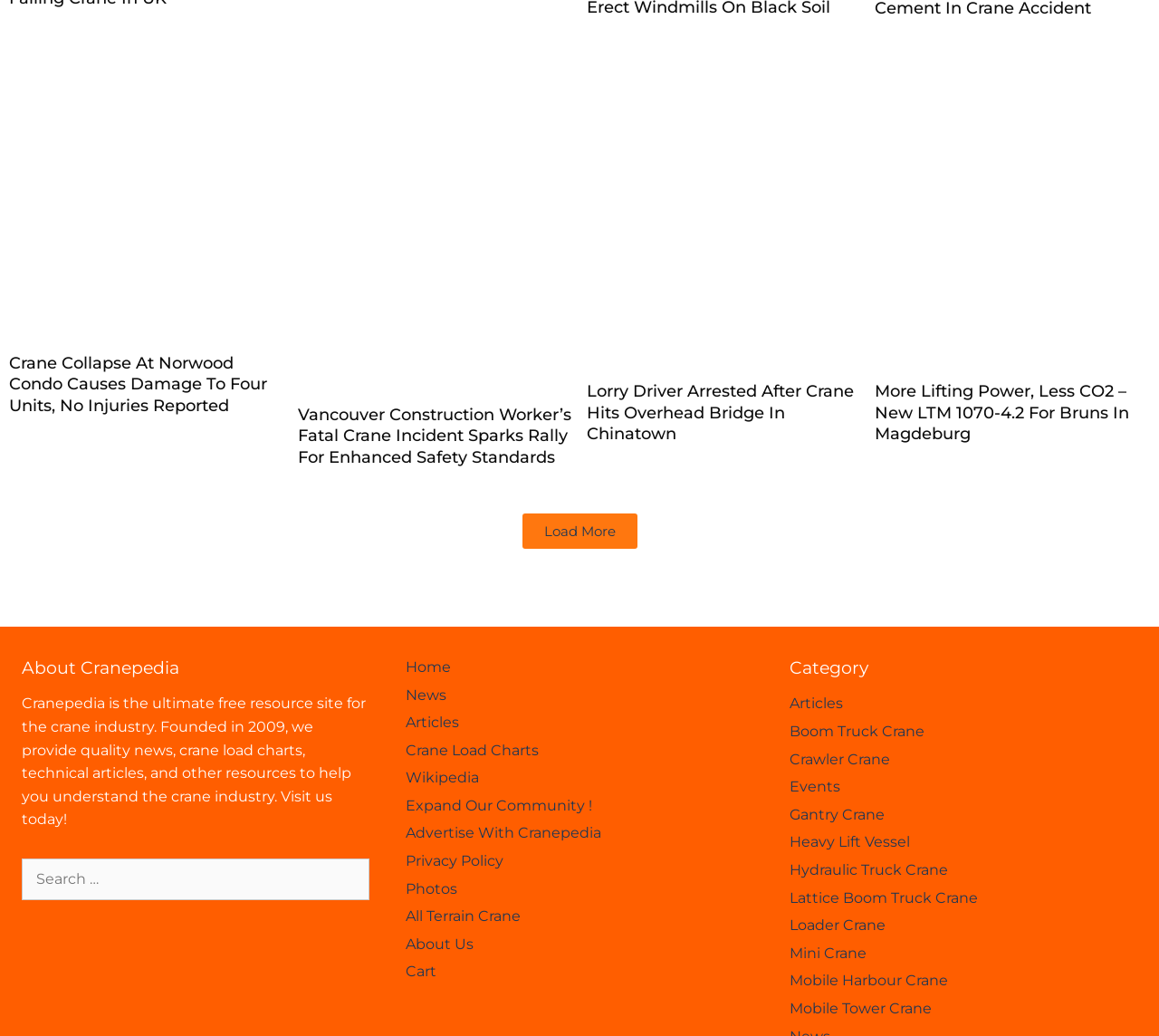Given the description: "Lattice Boom Truck Crane", determine the bounding box coordinates of the UI element. The coordinates should be formatted as four float numbers between 0 and 1, [left, top, right, bottom].

[0.681, 0.858, 0.844, 0.875]